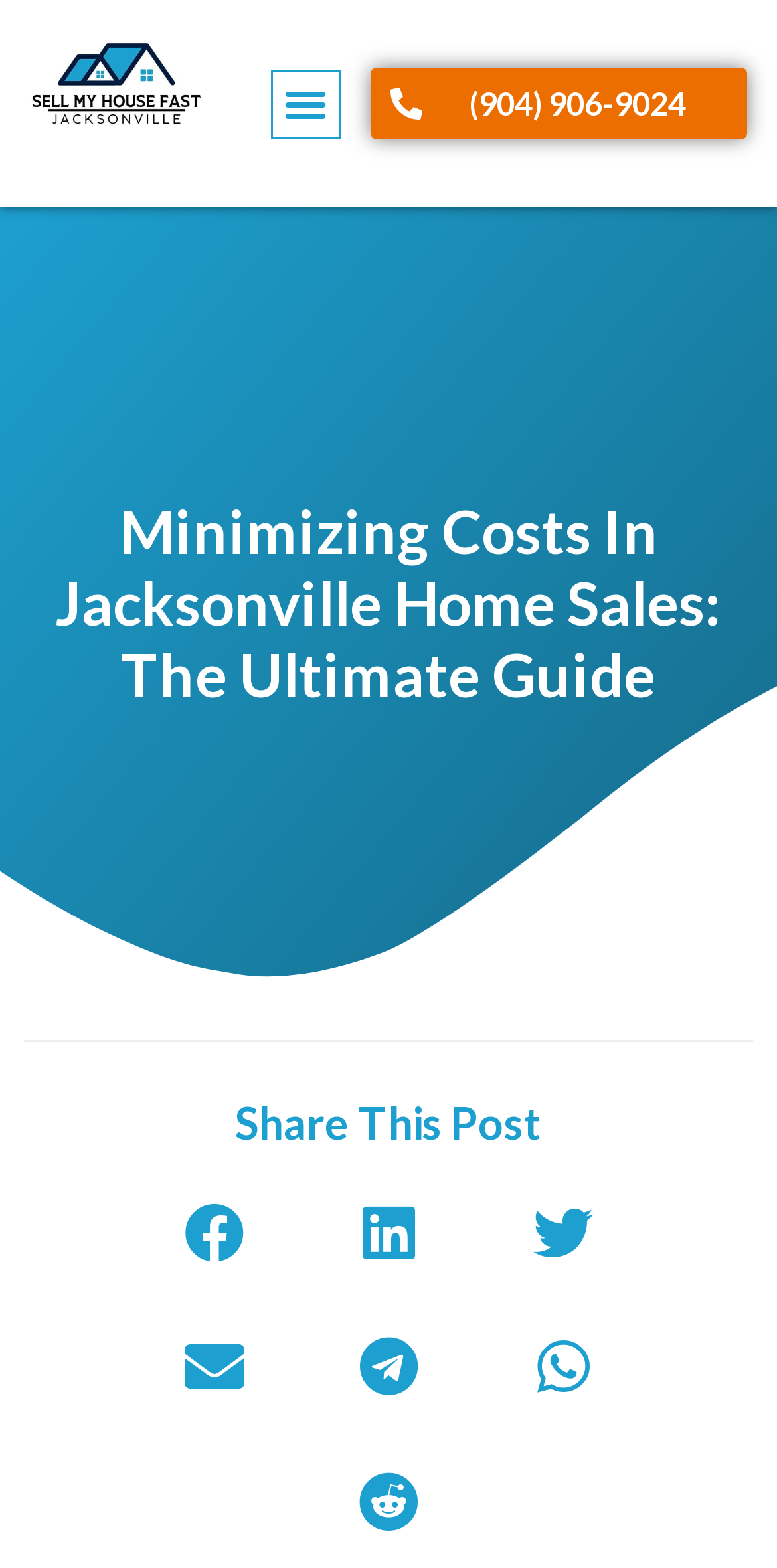How many social media platforms can you share the post on?
Please ensure your answer to the question is detailed and covers all necessary aspects.

I counted the number of social media sharing buttons at the bottom of the webpage, which are Facebook, LinkedIn, Twitter, Email, Telegram, and WhatsApp.